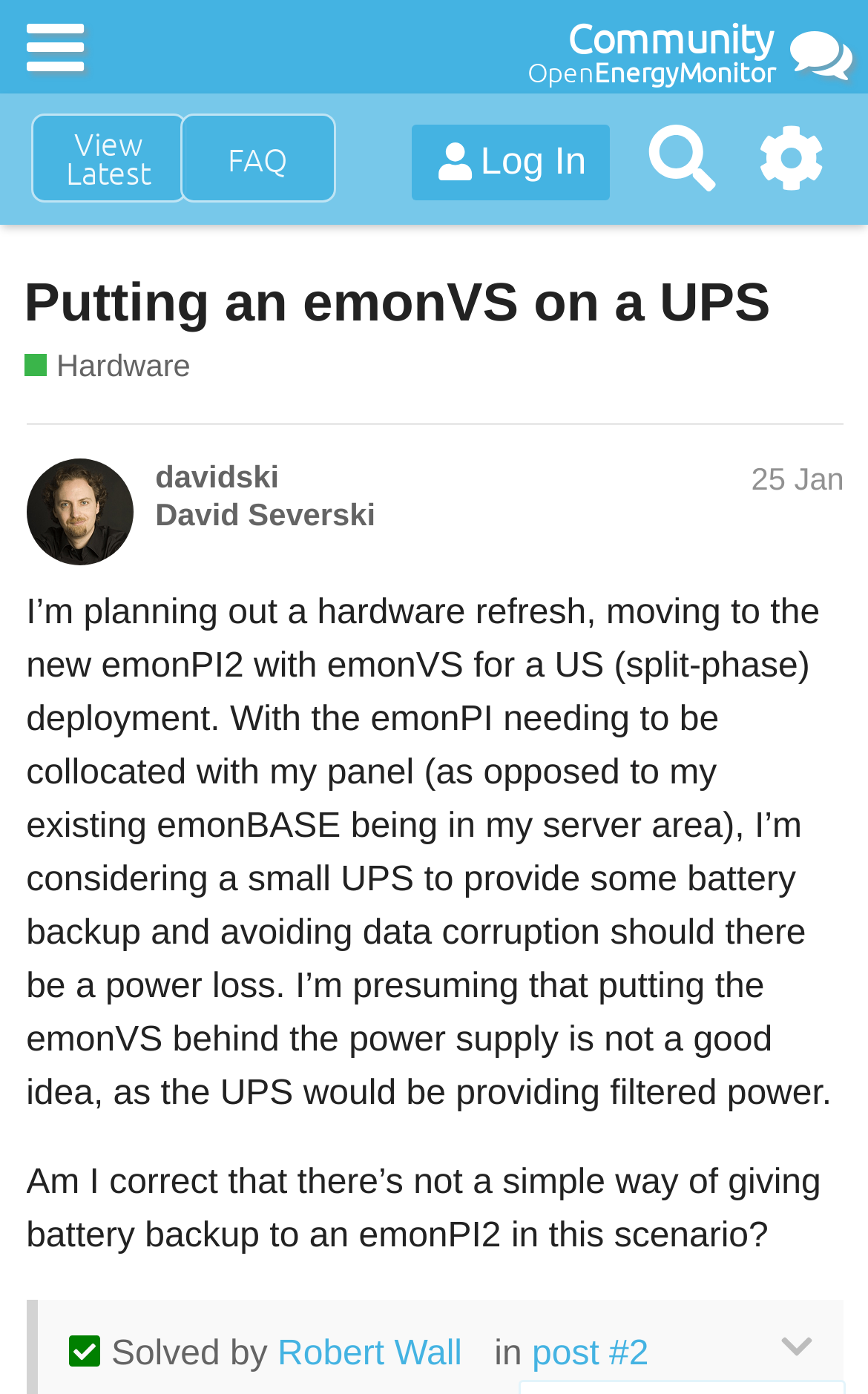Given the element description title="expand/collapse", predict the bounding box coordinates for the UI element in the webpage screenshot. The format should be (top-left x, top-left y, bottom-right x, bottom-right y), and the values should be between 0 and 1.

[0.899, 0.953, 0.94, 0.982]